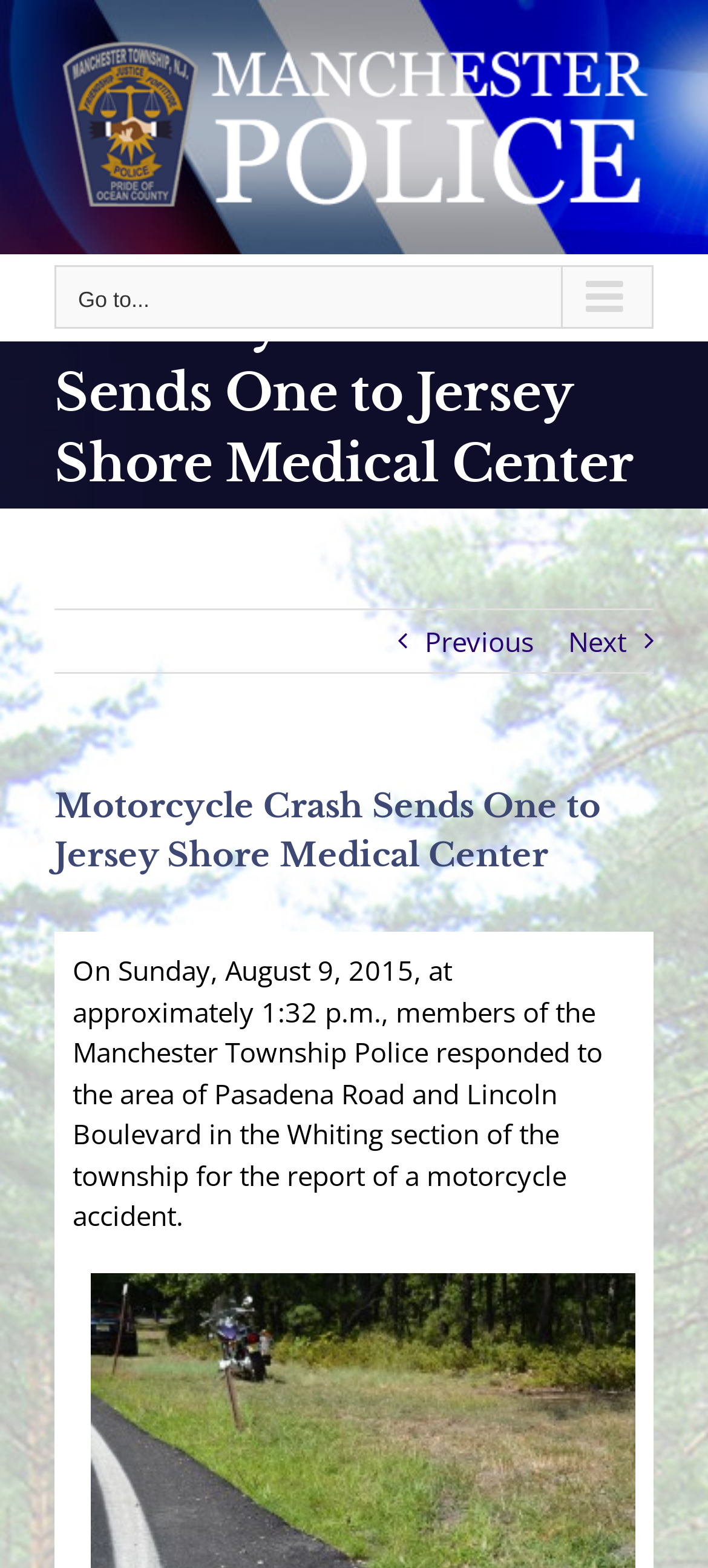What is the date of the motorcycle accident?
Could you give a comprehensive explanation in response to this question?

The date of the motorcycle accident is mentioned in the text on the webpage, which states 'On Sunday, August 9, 2015, at approximately 1:32 p.m., members of the Manchester Township Police responded to the area of Pasadena Road and Lincoln Boulevard in the Whiting section of the township for the report of a motorcycle accident.' The bounding box coordinates of the text are [0.103, 0.607, 0.851, 0.787], which indicates its position on the webpage.